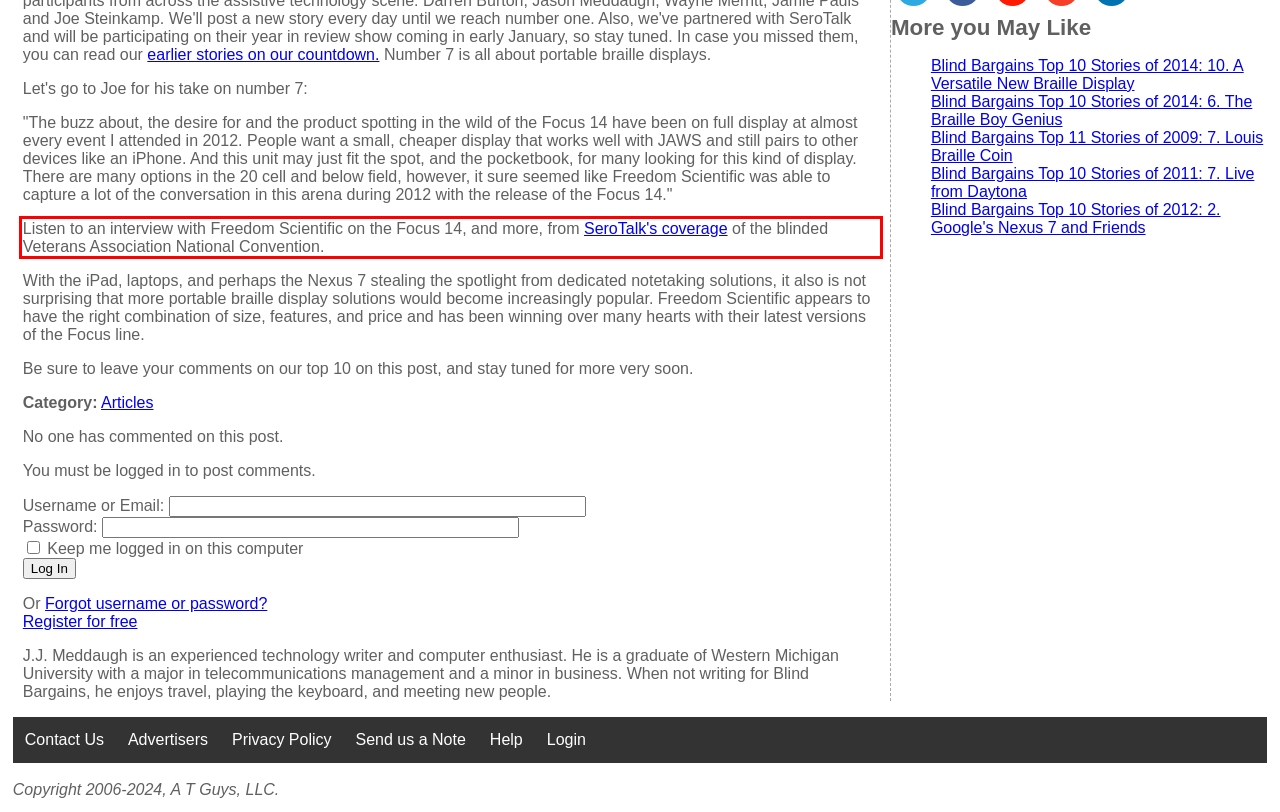Analyze the red bounding box in the provided webpage screenshot and generate the text content contained within.

Listen to an interview with Freedom Scientific on the Focus 14, and more, from SeroTalk's coverage of the blinded Veterans Association National Convention.